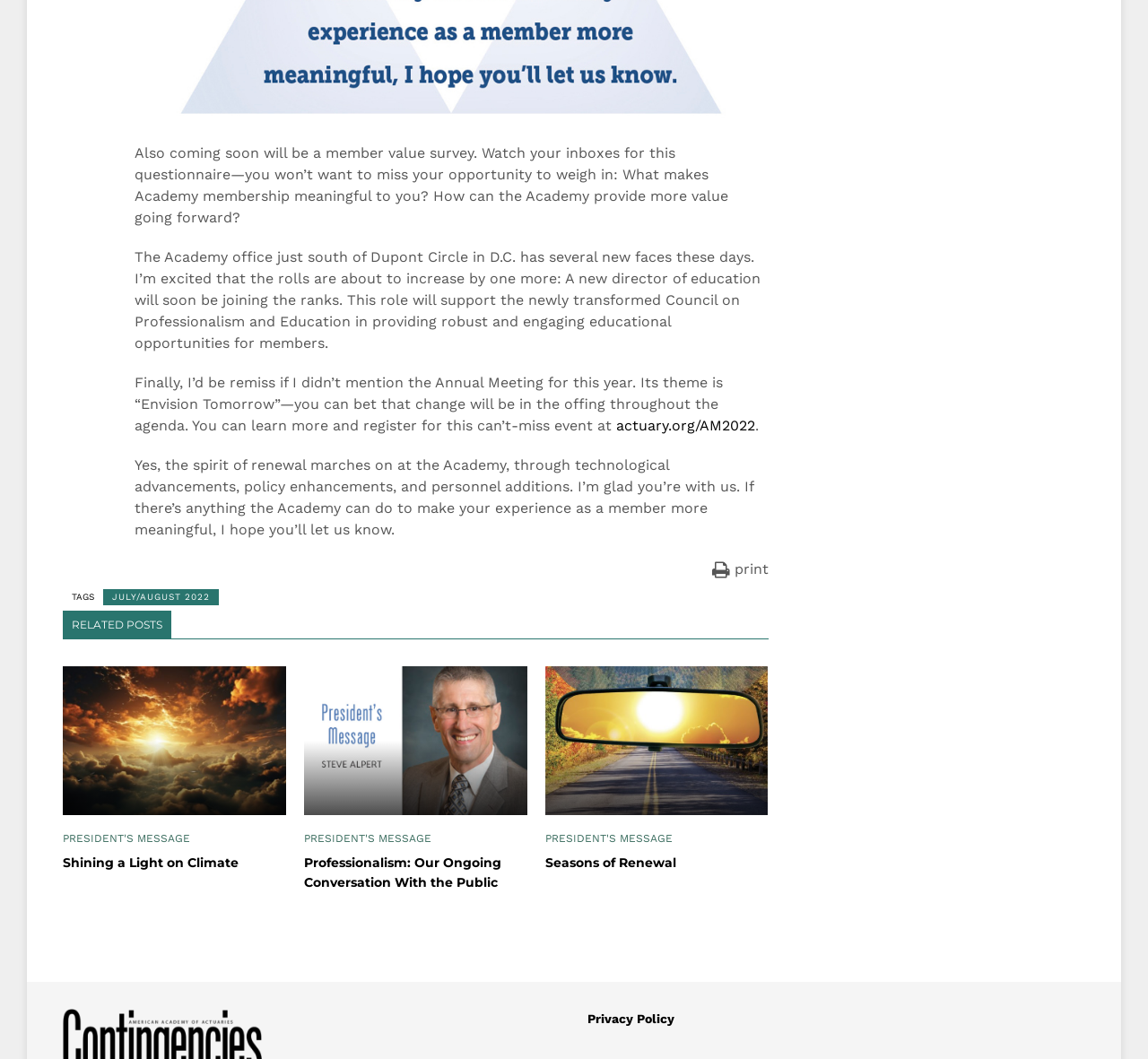Can you find the bounding box coordinates of the area I should click to execute the following instruction: "view related posts"?

[0.055, 0.577, 0.669, 0.604]